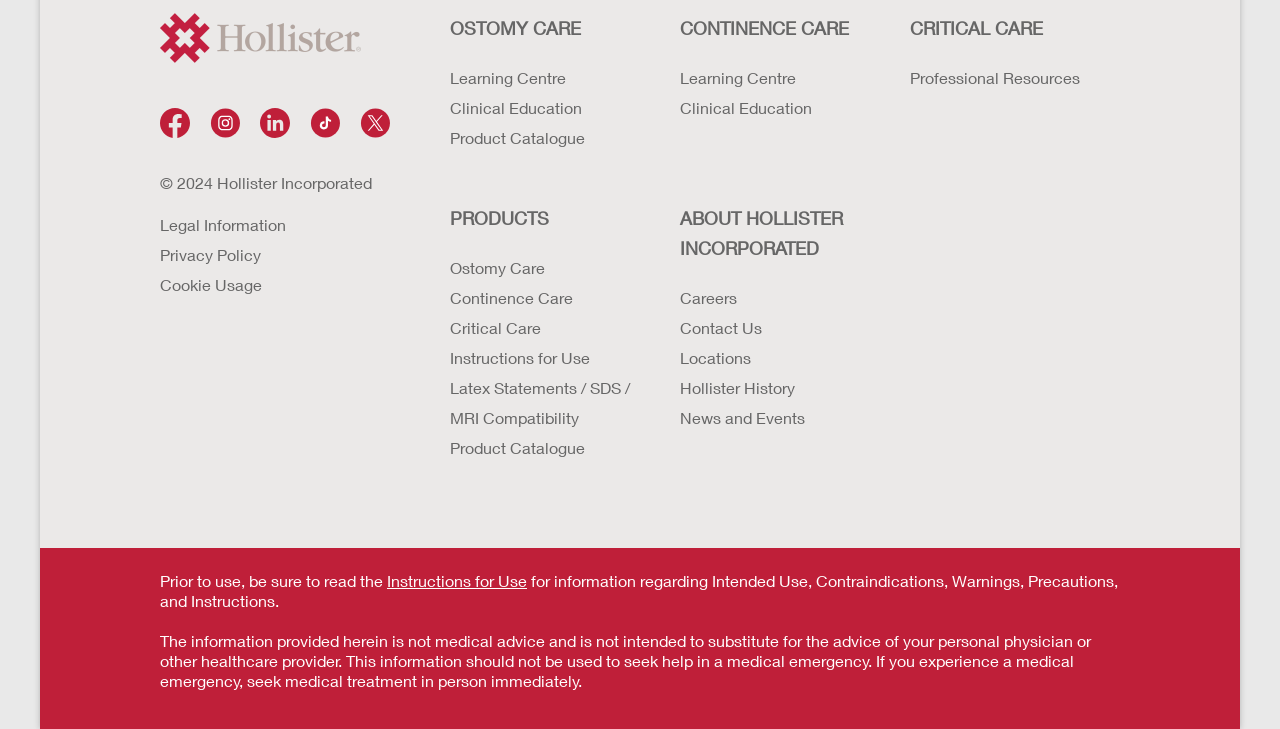Please determine the bounding box coordinates for the element that should be clicked to follow these instructions: "Click the Hollister Incorporated logo".

[0.125, 0.018, 0.297, 0.086]